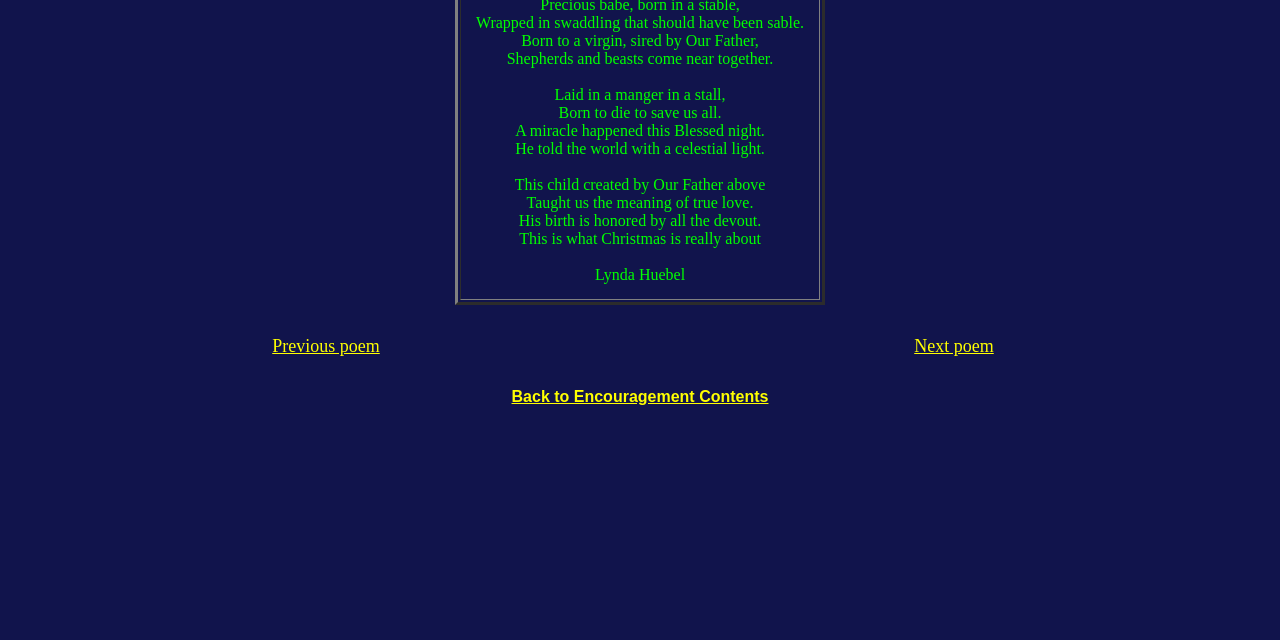Extract the bounding box coordinates for the UI element described by the text: "Next poem". The coordinates should be in the form of [left, top, right, bottom] with values between 0 and 1.

[0.714, 0.525, 0.776, 0.556]